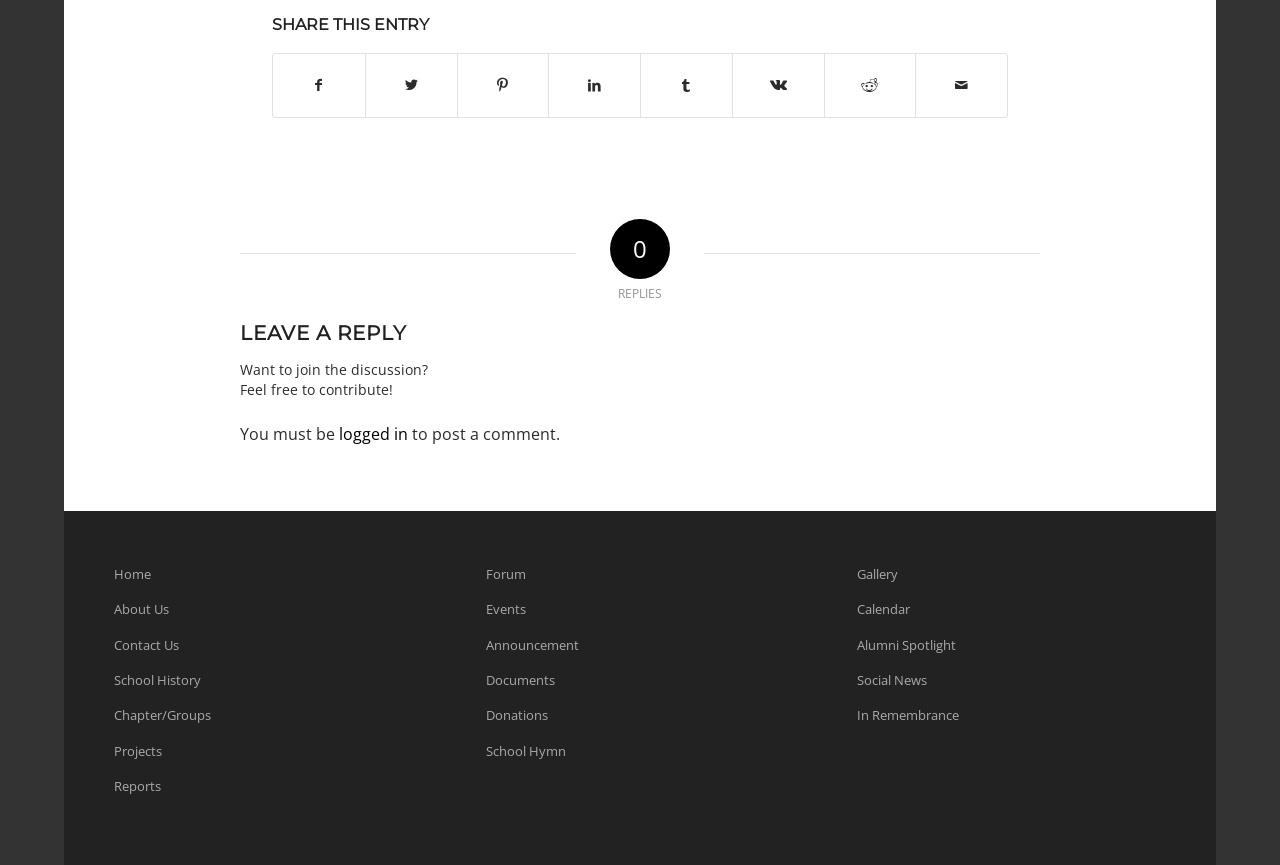Locate the bounding box coordinates of the element that should be clicked to execute the following instruction: "Share on Facebook".

[0.213, 0.063, 0.285, 0.135]